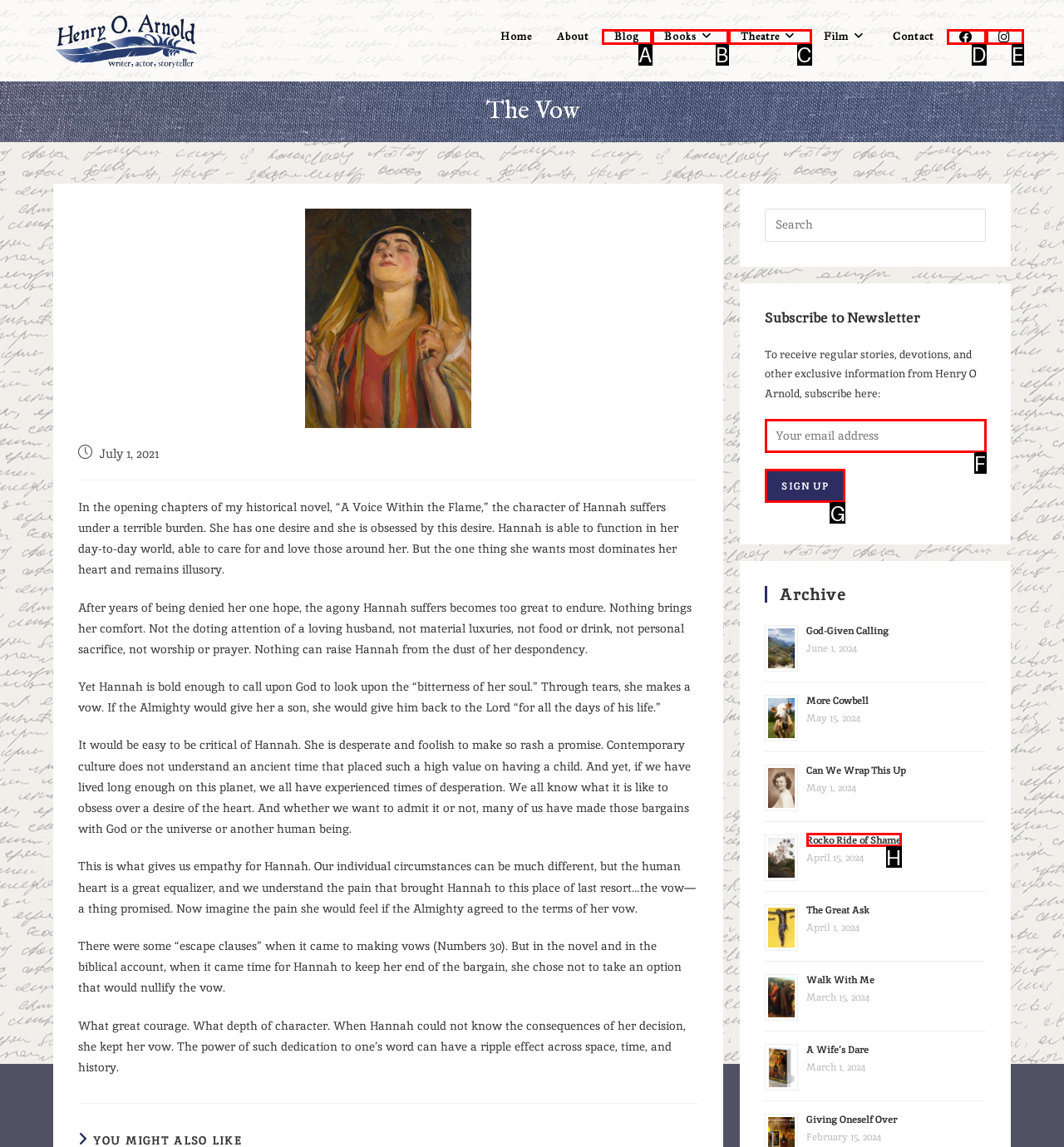Tell me which one HTML element best matches the description: Rocko Ride of Shame Answer with the option's letter from the given choices directly.

H